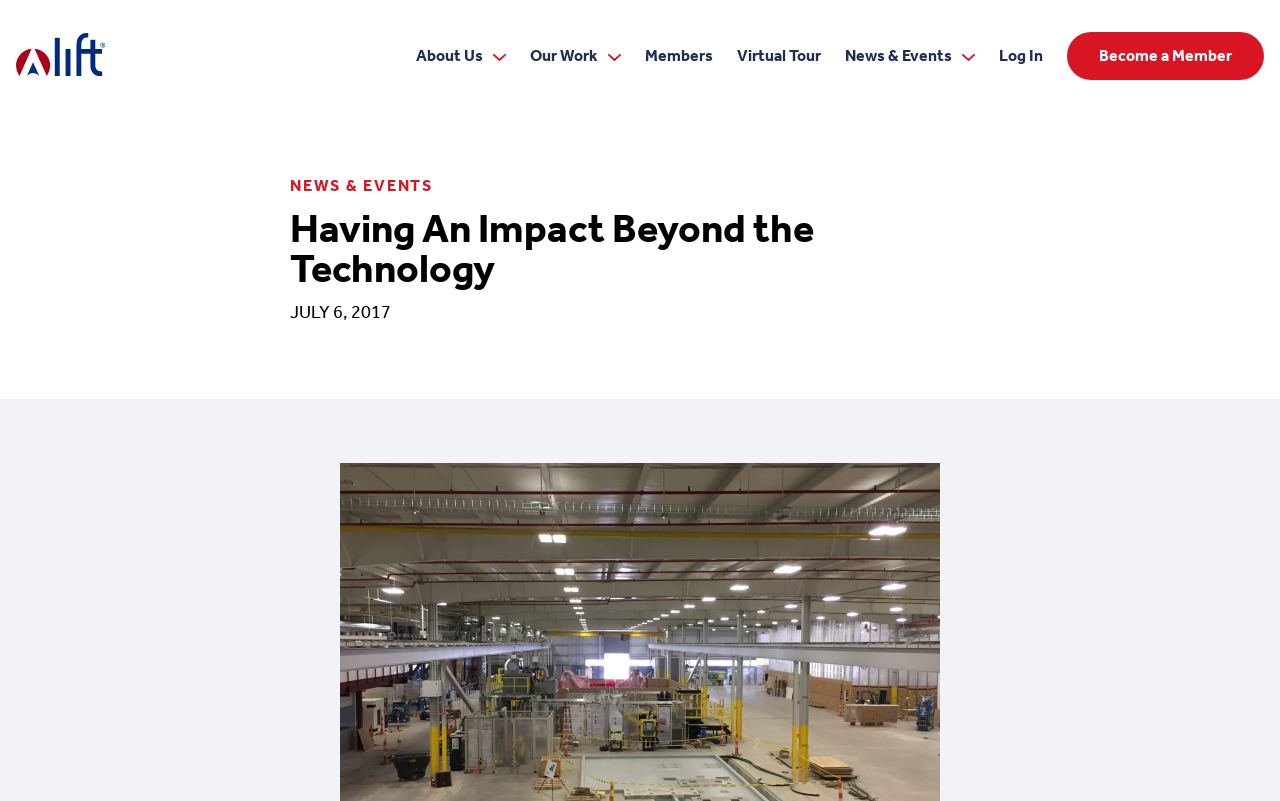Respond to the question with just a single word or phrase: 
What is the name of the organization?

LIFT